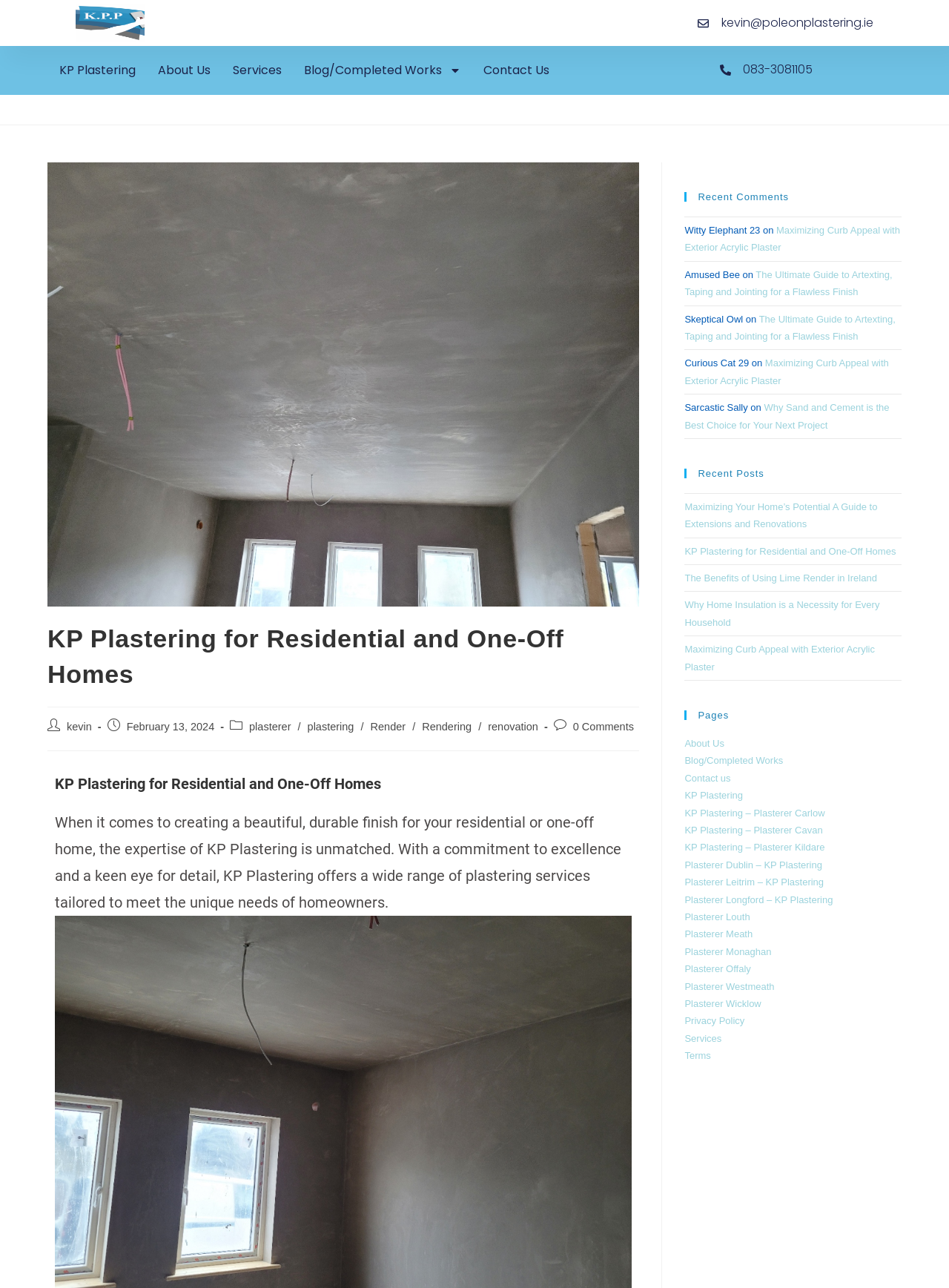Please provide a brief answer to the question using only one word or phrase: 
How can you contact the company?

Phone or email